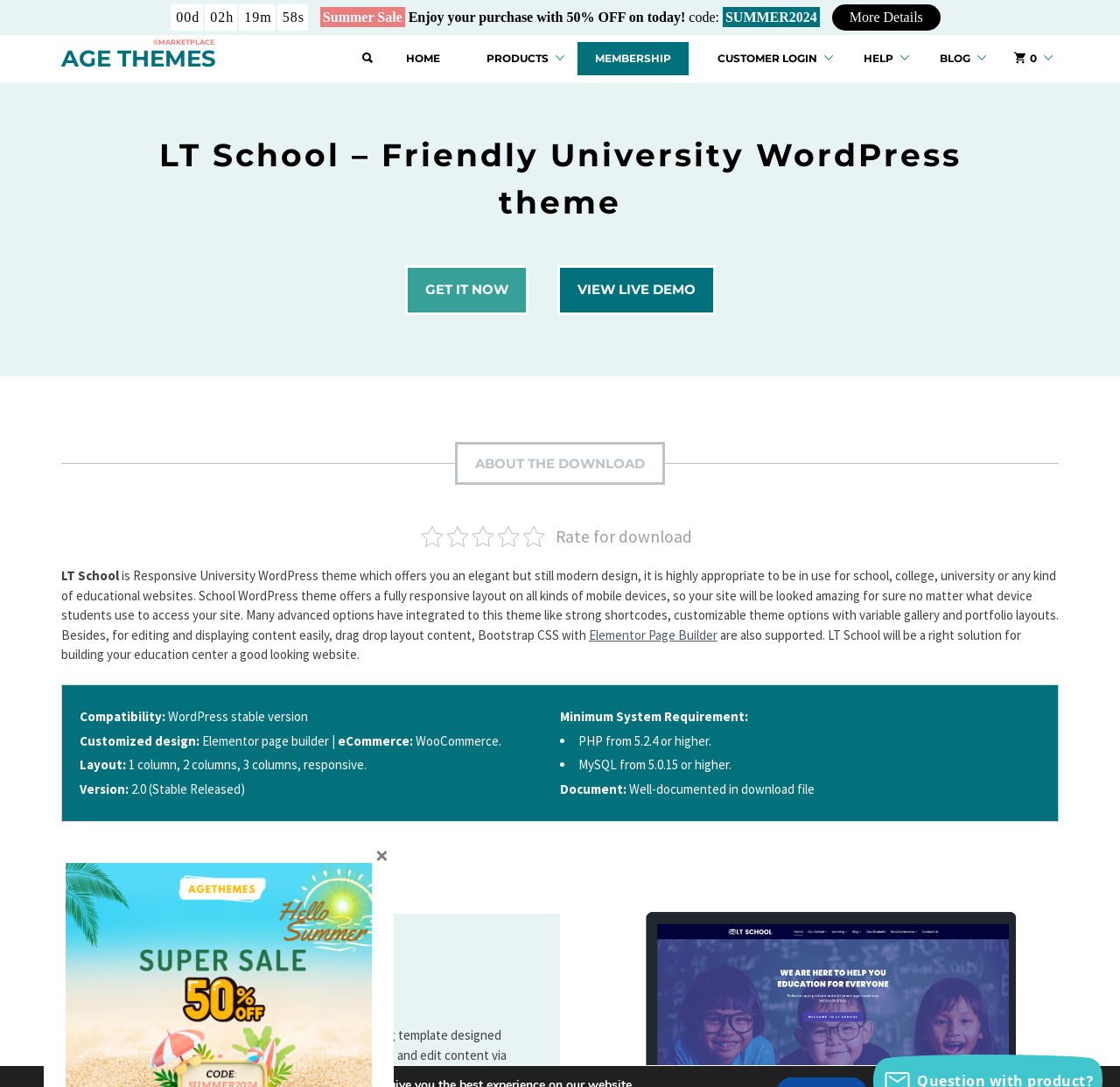Could you locate the bounding box coordinates for the section that should be clicked to accomplish this task: "Leave a reply".

None